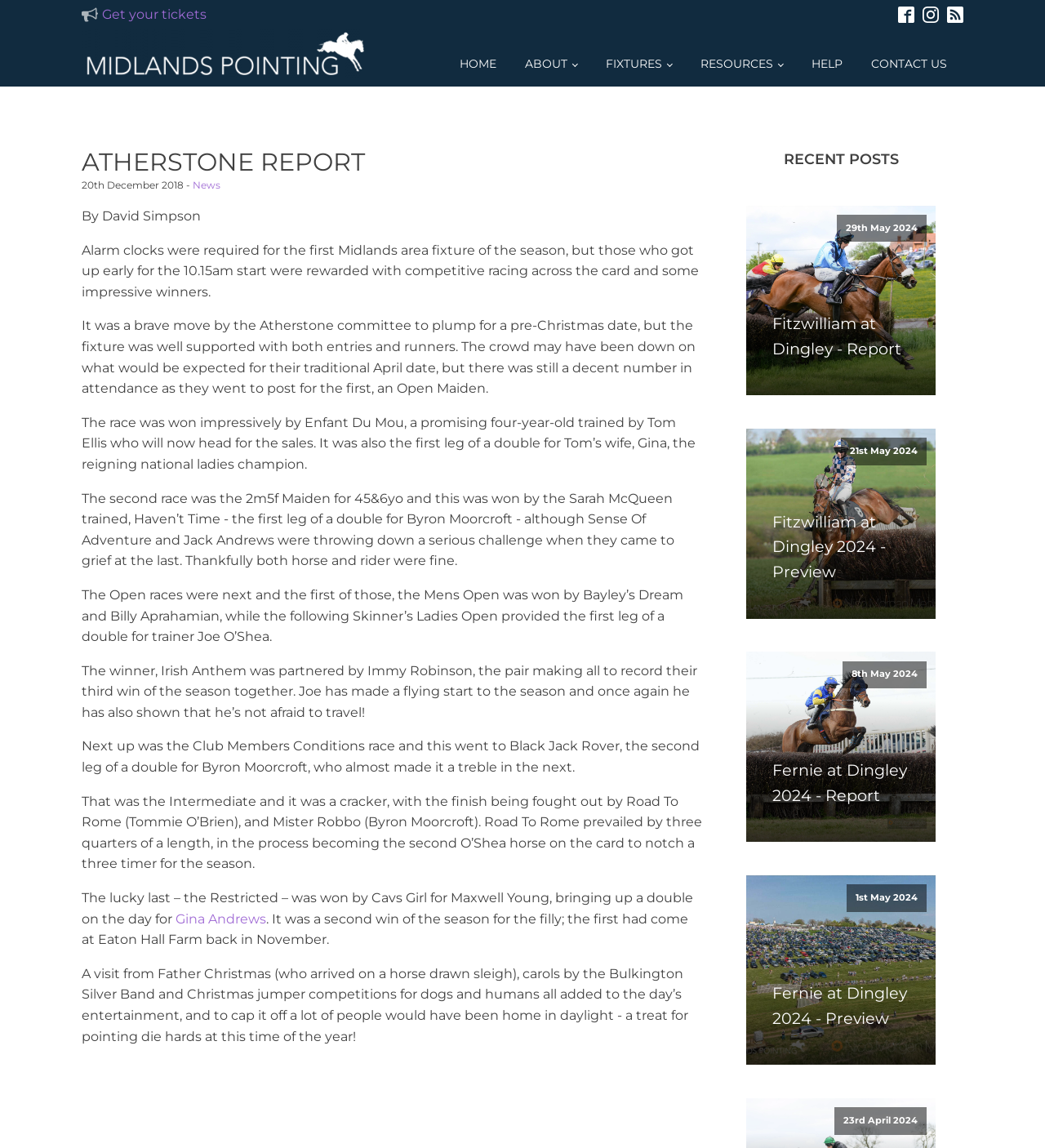Please respond to the question with a concise word or phrase:
How many runners contested the six races at the Fitzwilliam meeting?

38